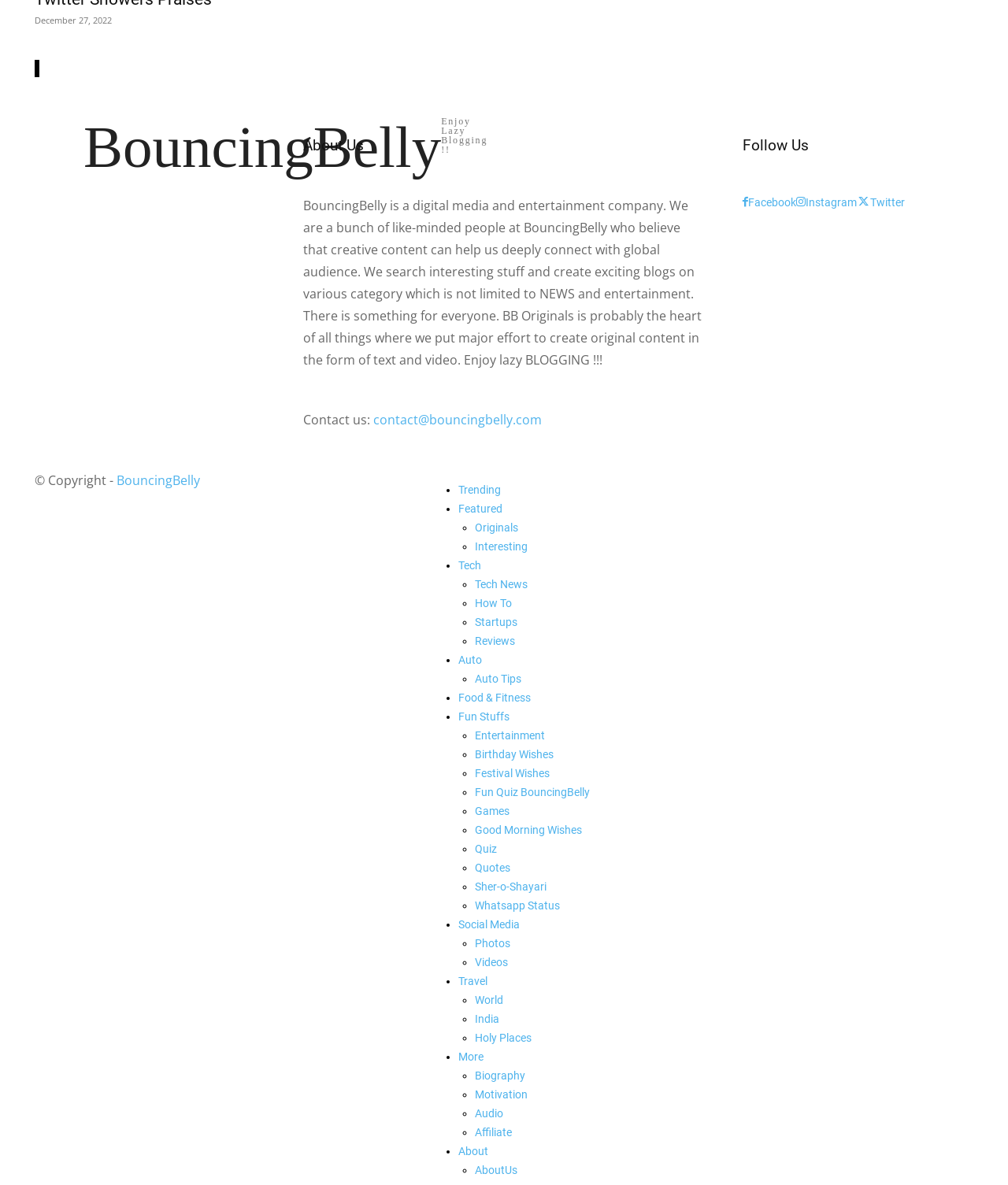What are the social media platforms listed on the webpage?
Using the visual information, respond with a single word or phrase.

Facebook, Instagram, Twitter